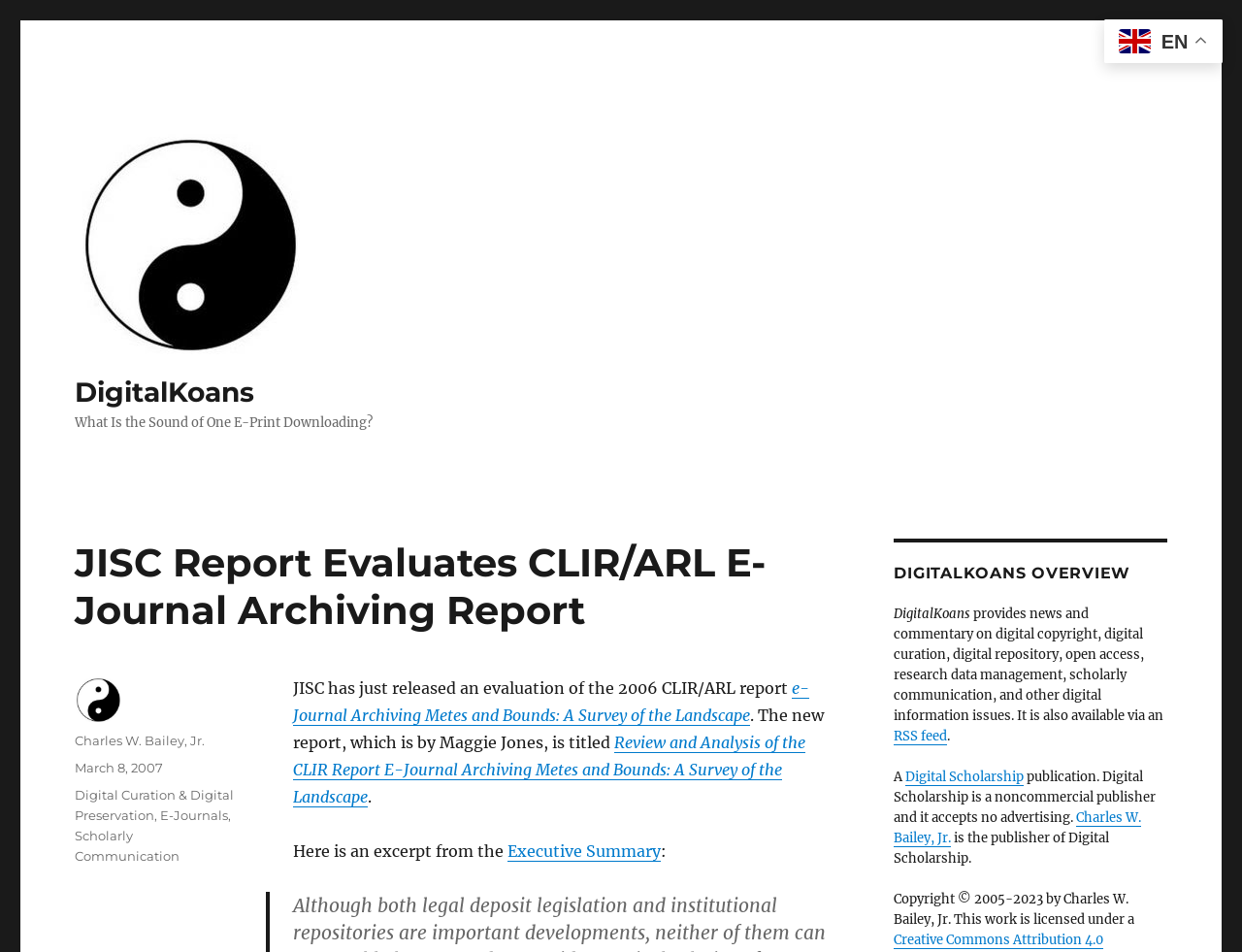Find the headline of the webpage and generate its text content.

JISC Report Evaluates CLIR/ARL E-Journal Archiving Report